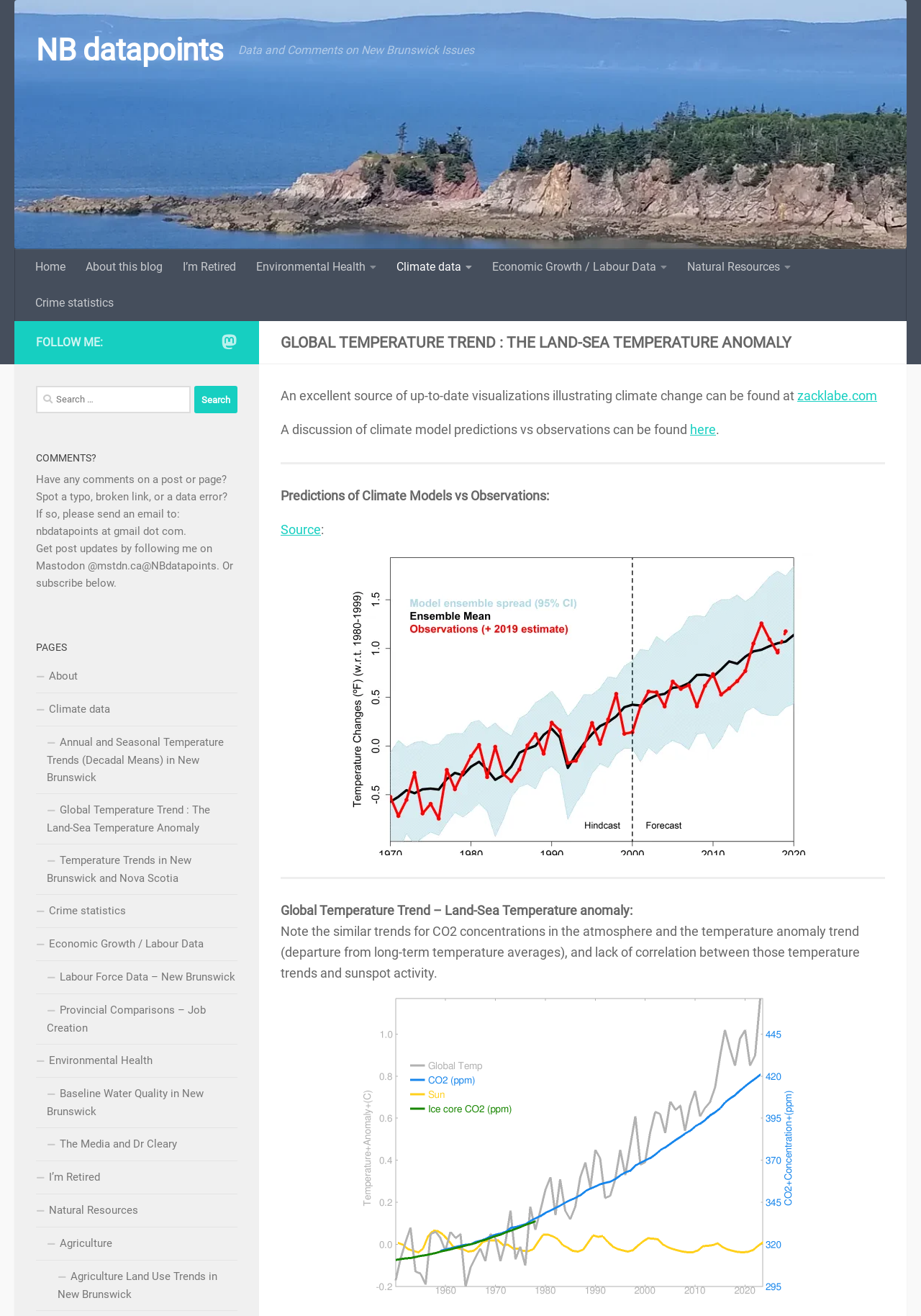Explain the webpage's layout and main content in detail.

This webpage is focused on global temperature monitoring, with a prominent heading "GLOBAL TEMPERATURE TREND : THE LAND-SEA TEMPERATURE ANOMALY" at the top center of the page. 

At the top left, there is a link to "Skip to content" and a link to "NB datapoints". Below these links, there is a static text "Data and Comments on New Brunswick Issues". 

A horizontal navigation menu is located at the top of the page, with links to "Home", "About this blog", "I’m Retired", "Environmental Health", "Climate data", "Economic Growth / Labour Data", "Natural Resources", and "Crime statistics". 

Below the navigation menu, there is a section discussing climate model predictions vs observations, with links to external sources and a separator line. 

Further down, there is a section titled "Predictions of Climate Models vs Observations" with a link to the source, followed by a separator line. 

The main content of the page is about the global temperature trend, with a static text describing the trend and its correlation with CO2 concentrations and sunspot activity. There is an image below this text, likely a graph or chart illustrating the trend. 

On the right side of the page, there are several sections. The first section is titled "FOLLOW ME" with a link to follow the author on Mastodon. Below this, there is a search box with a label "Search for:". 

The next section is titled "COMMENTS?" and provides information on how to contact the author with comments or corrections. 

Below this, there is a section titled "PAGES" with links to various pages on the website, including "About", "Climate data", "Annual and Seasonal Temperature Trends", "Global Temperature Trend", "Temperature Trends in New Brunswick and Nova Scotia", "Crime statistics", "Economic Growth / Labour Data", "Environmental Health", "I’m Retired", and "Natural Resources".